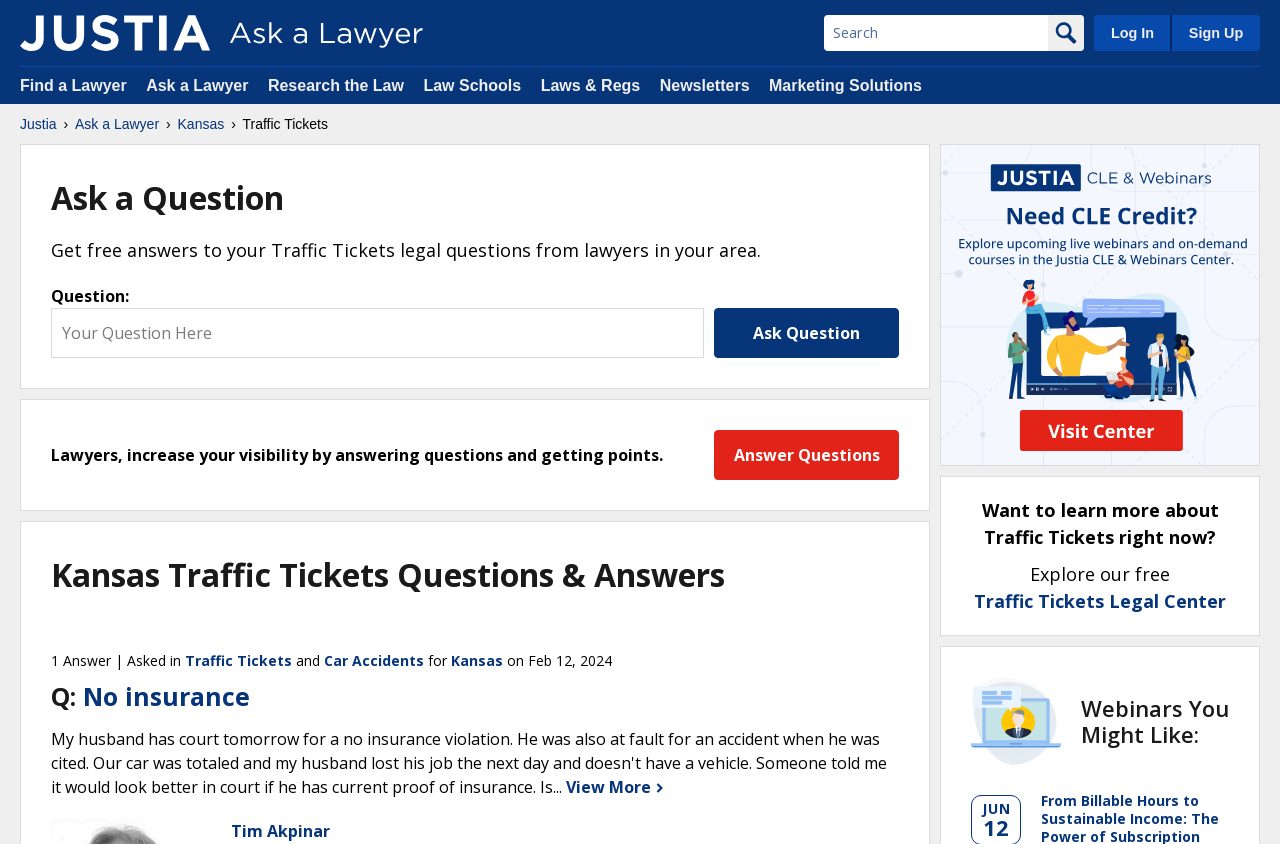What is the purpose of the 'Ask a Lawyer' section?
Utilize the information in the image to give a detailed answer to the question.

The 'Ask a Lawyer' section is designed to allow users to ask legal questions and receive free answers from lawyers in their area. This is evident from the static text 'Get free answers to your Traffic Tickets legal questions from lawyers in your area.' and the presence of a textbox to input questions and a button to submit them.